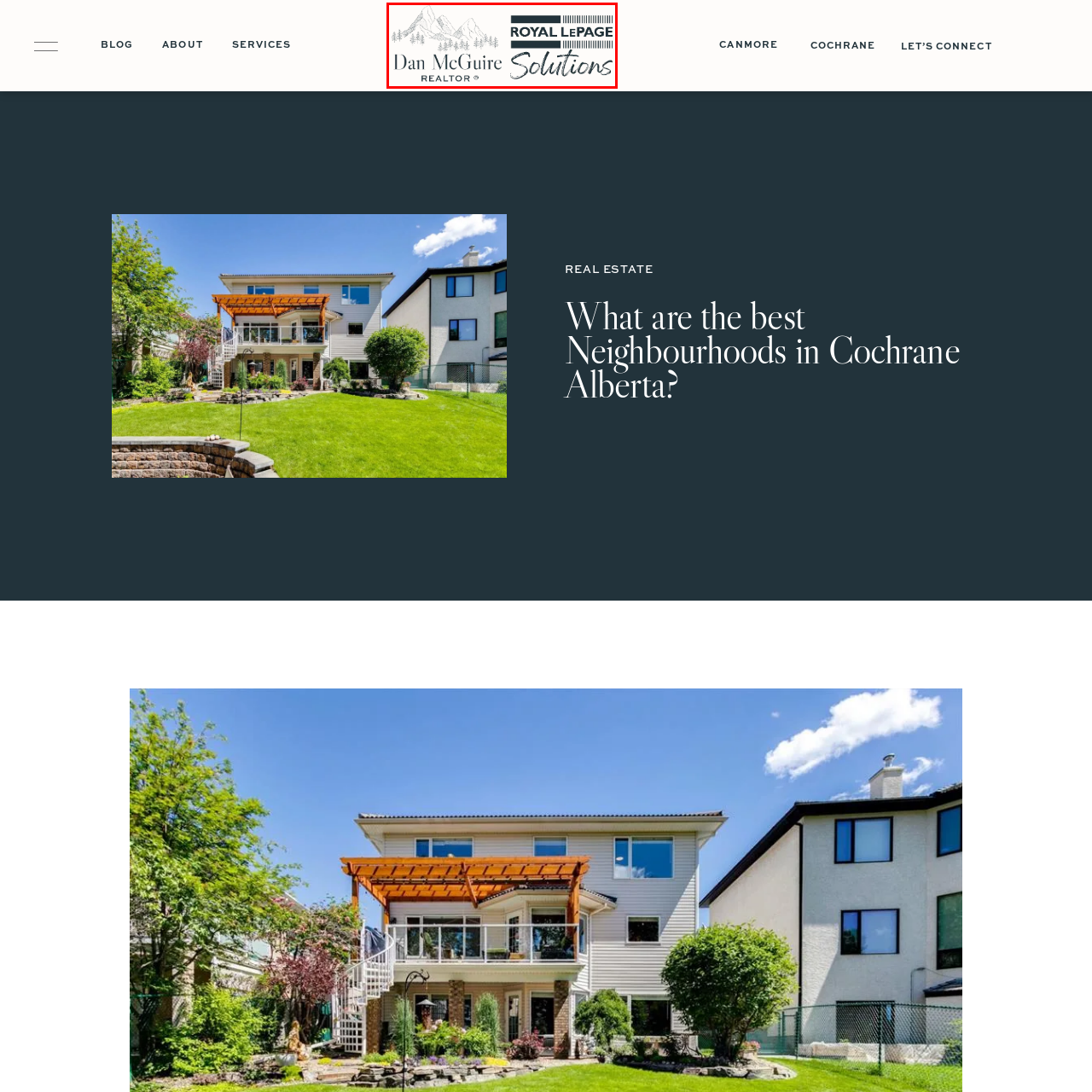Give a thorough account of what is shown in the red-encased segment of the image.

The image features the logo of Dan McGuire, a REALTOR®, prominently displayed alongside the logo of Royal LePage Solutions. The design includes a stylized mountain range with evergreen trees that evokes a sense of nature and the outdoors, reflecting the beautiful landscapes often associated with real estate in Alberta. Dan McGuire's name is artistically presented in a clear, professional font, while the Royal LePage Solutions logo is shown in a modern, structured style. This logo signifies a trusted real estate service, emphasizing McGuire's affiliation with a well-known brand in the real estate market.